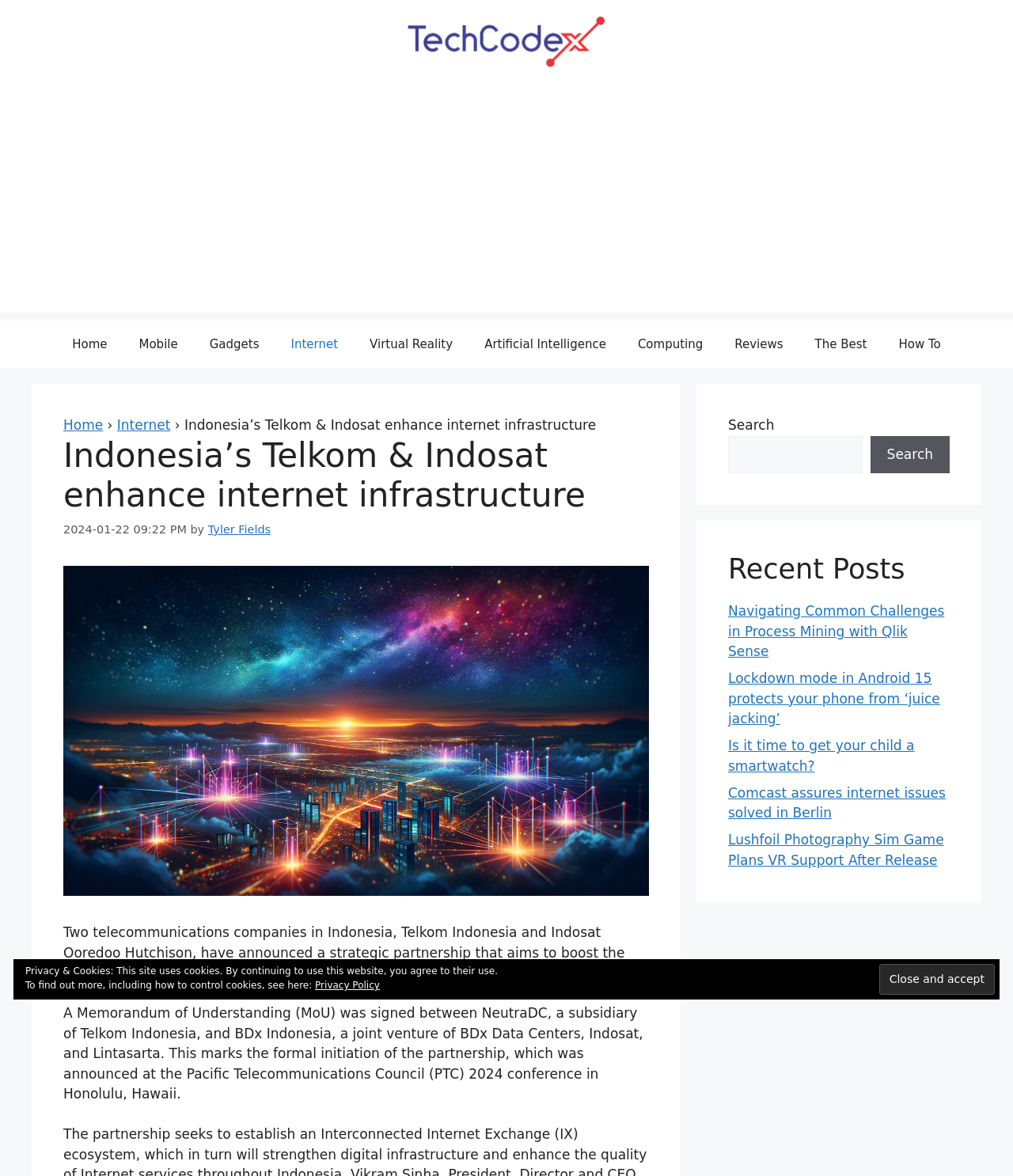Who is the author of the article?
Give a detailed response to the question by analyzing the screenshot.

I found the answer by looking at the static text element that mentions the author's name, which is 'Tyler Fields'.